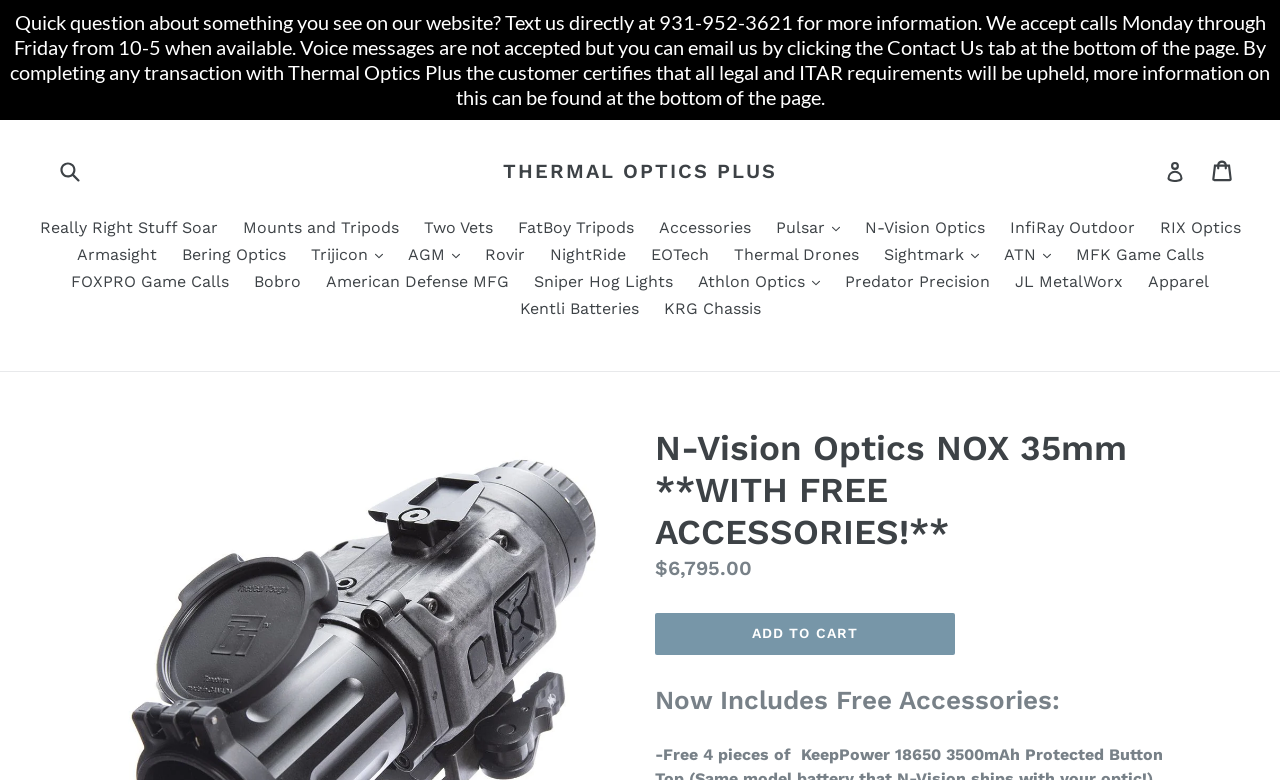Based on the element description Rovir, identify the bounding box coordinates for the UI element. The coordinates should be in the format (top-left x, top-left y, bottom-right x, bottom-right y) and within the 0 to 1 range.

[0.371, 0.312, 0.418, 0.346]